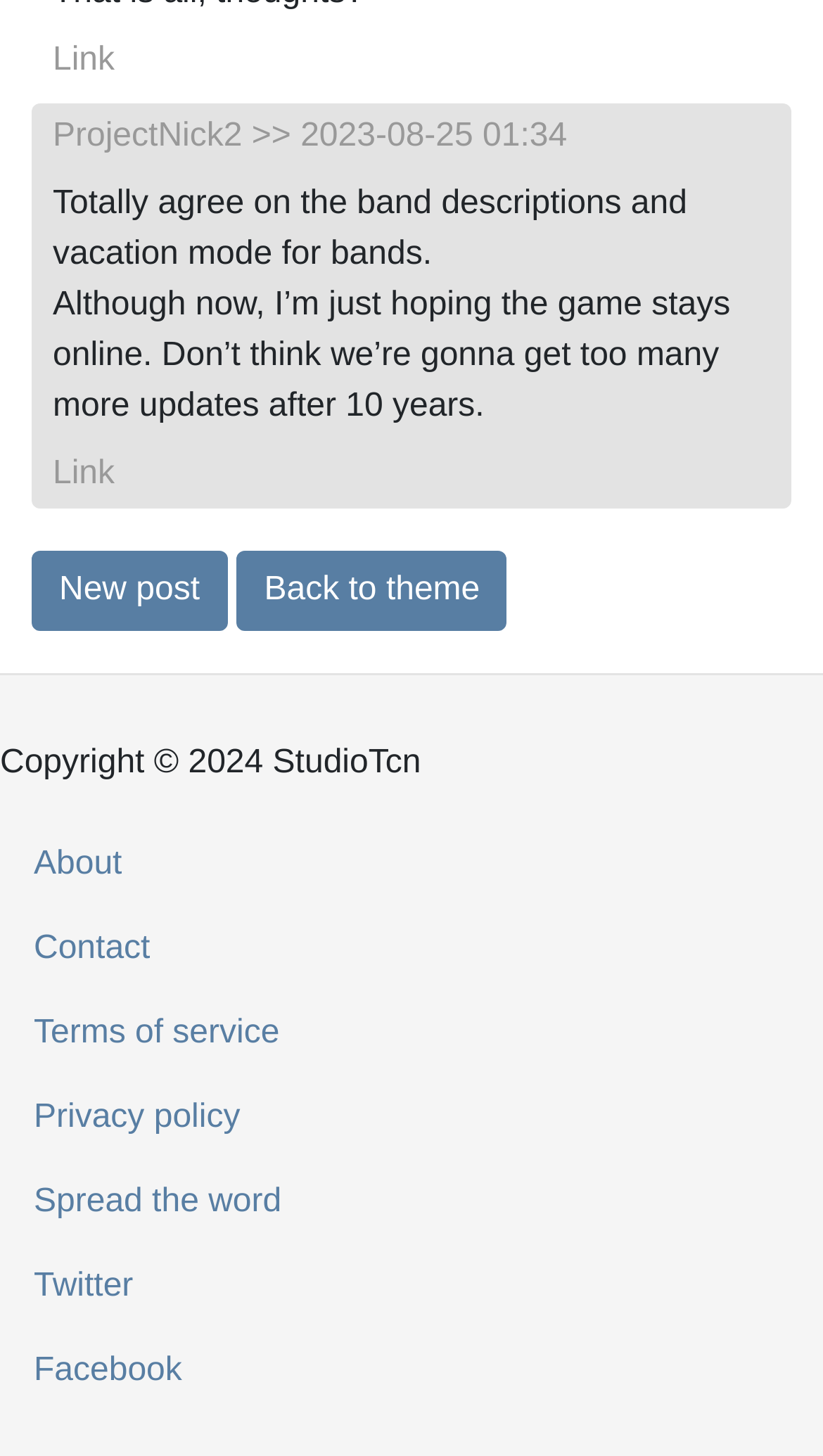Using the element description: "Twitter", determine the bounding box coordinates for the specified UI element. The coordinates should be four float numbers between 0 and 1, [left, top, right, bottom].

[0.0, 0.855, 1.0, 0.913]